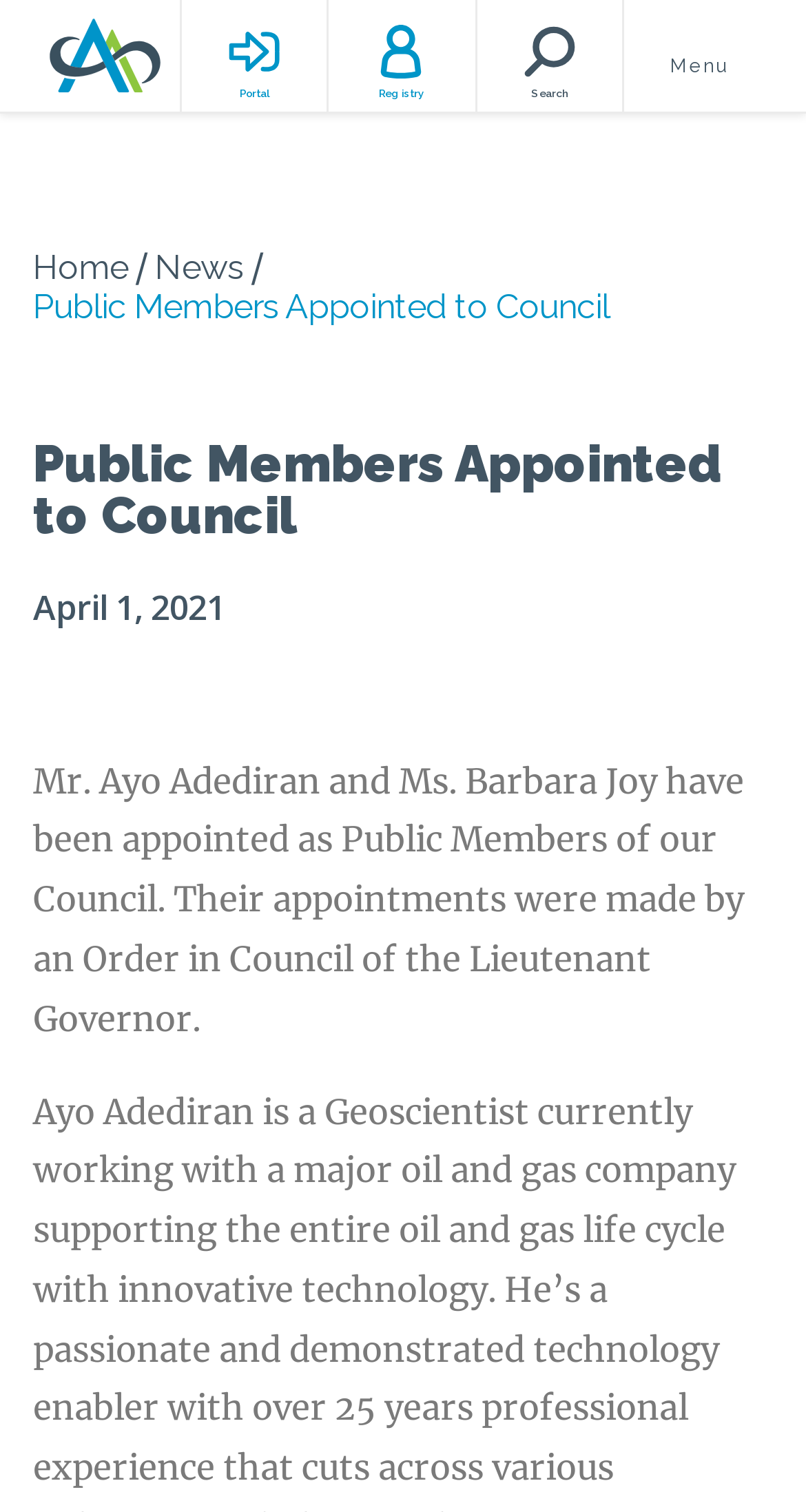Provide a short answer using a single word or phrase for the following question: 
What is the purpose of the button on the top right corner?

Menu Toggle